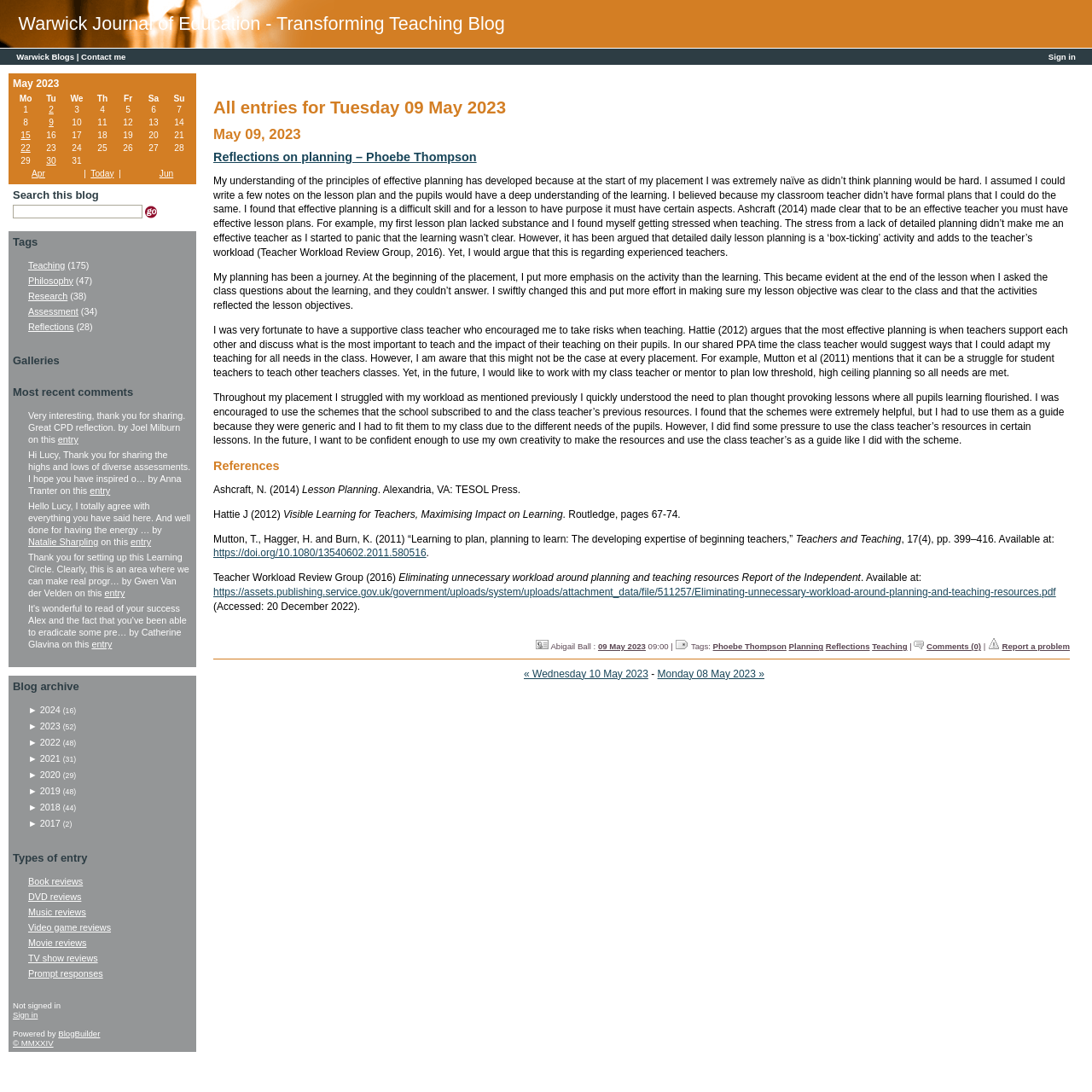Determine the bounding box coordinates of the clickable element to complete this instruction: "Report a problem". Provide the coordinates in the format of four float numbers between 0 and 1, [left, top, right, bottom].

[0.918, 0.588, 0.98, 0.596]